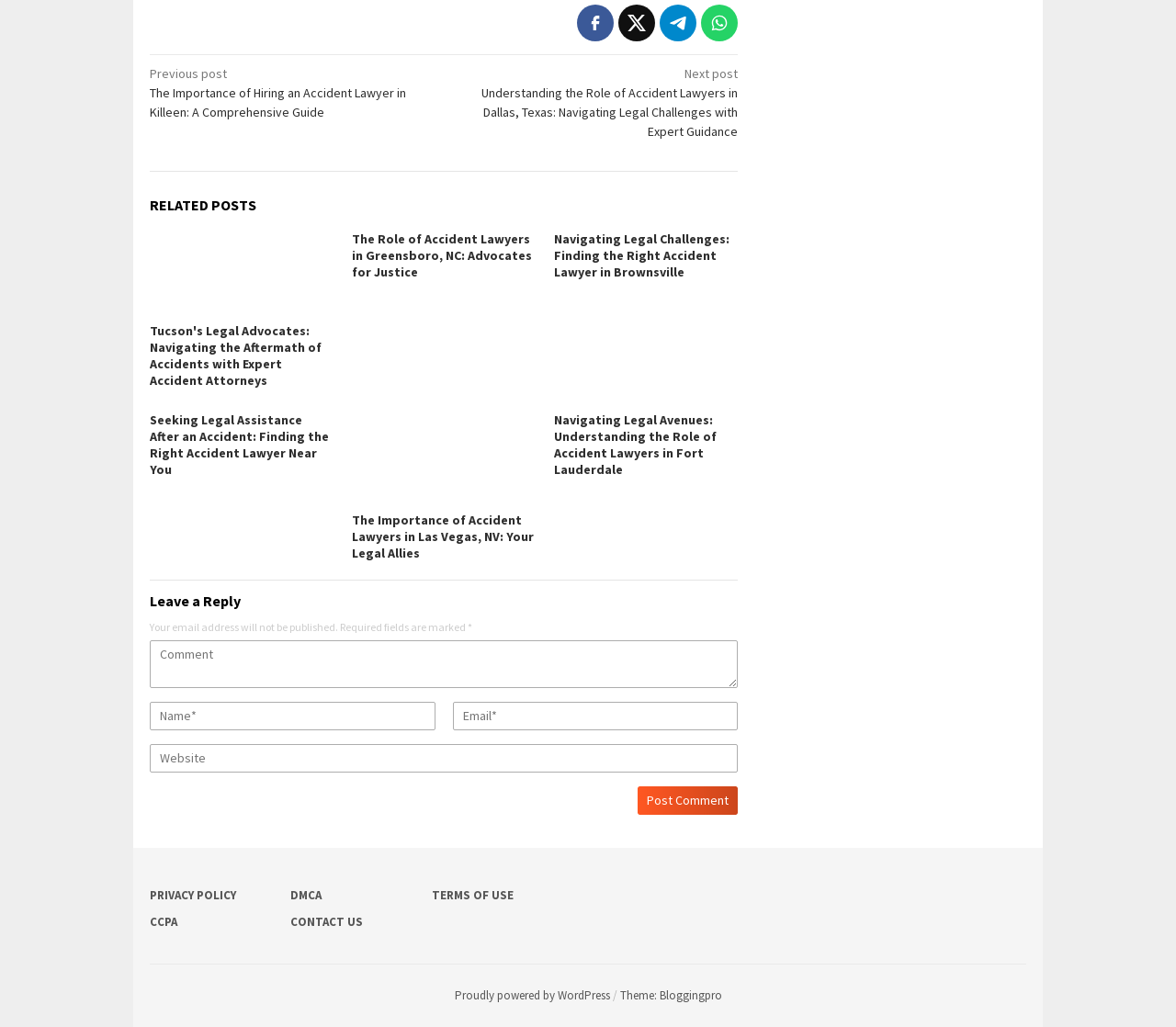Select the bounding box coordinates of the element I need to click to carry out the following instruction: "Leave a reply".

[0.127, 0.578, 0.628, 0.594]